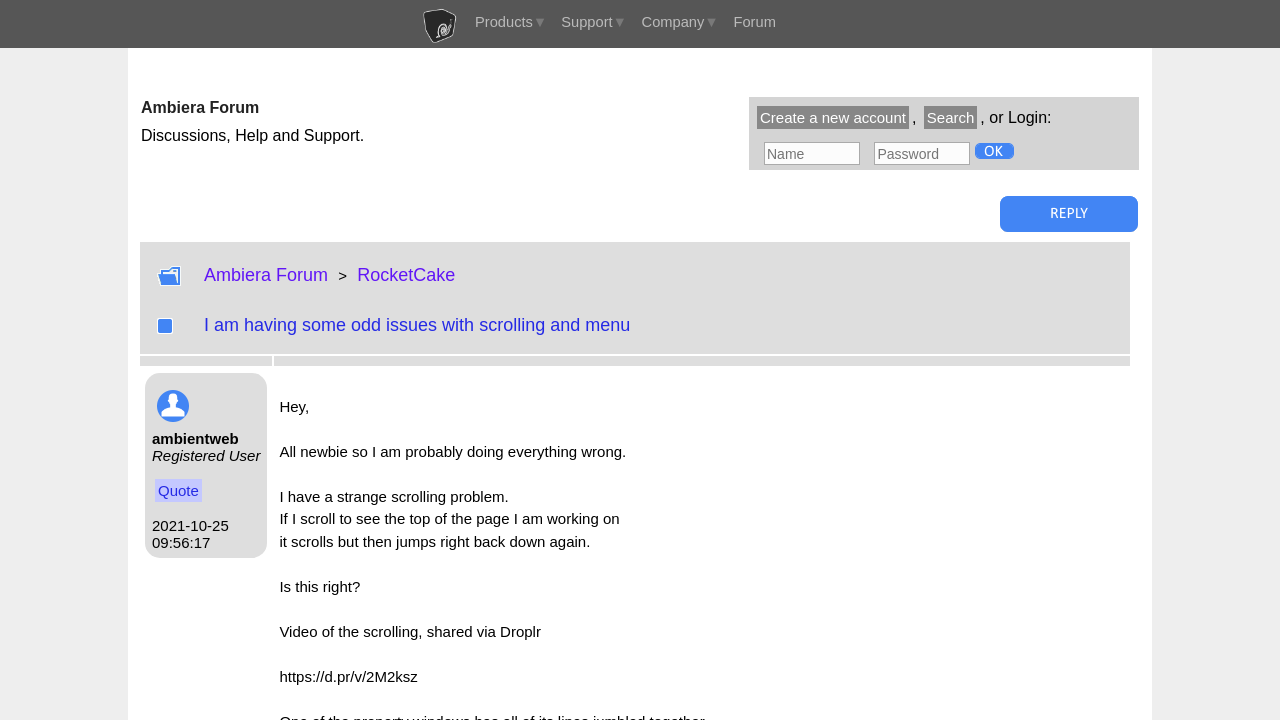Using the information in the image, give a detailed answer to the following question: What is the date of the discussion?

I looked at the date information section, where it says '2021-10-25 09:56:17'. This suggests that the date of the discussion is '2021-10-25'.